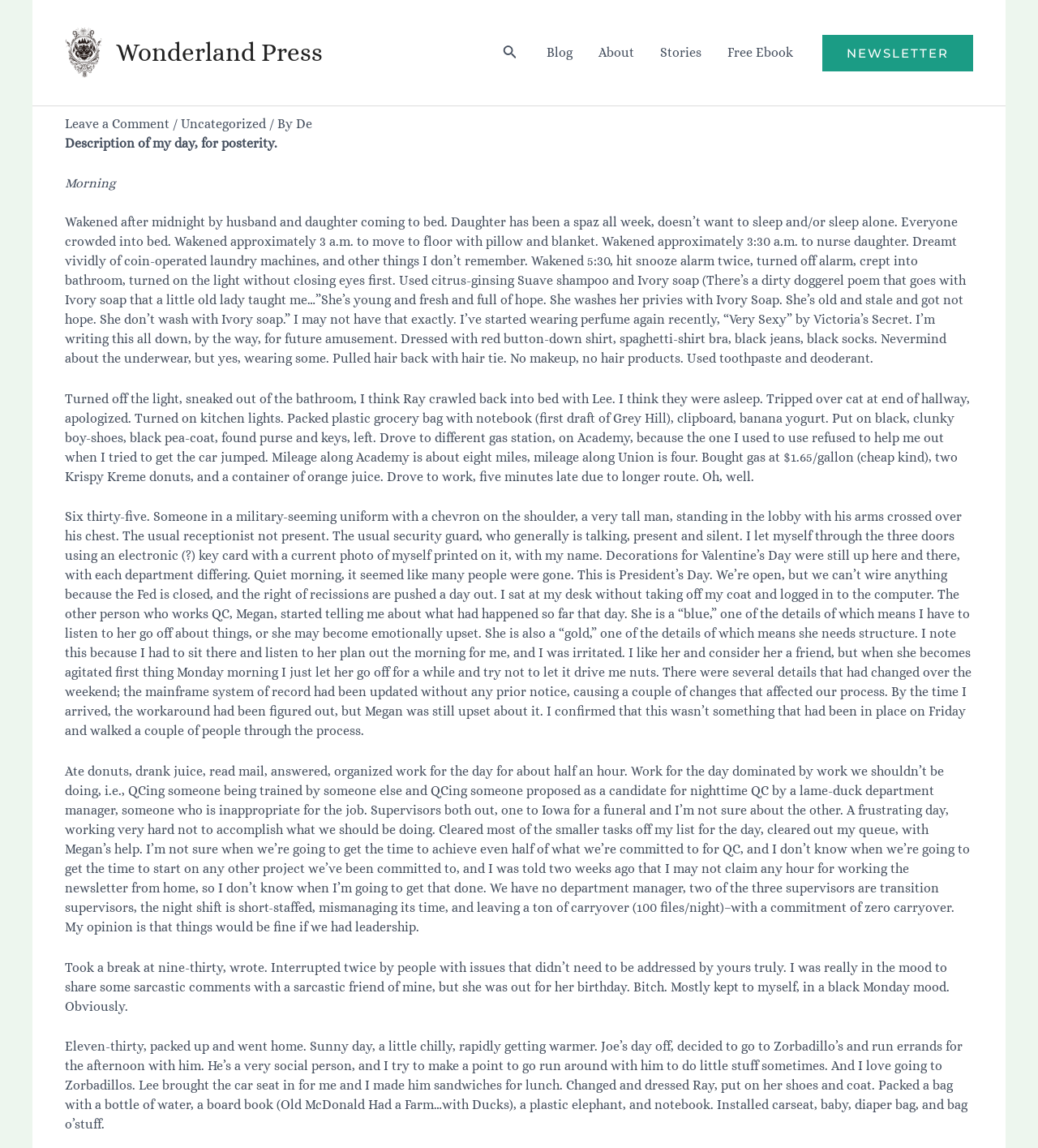What is the author's favorite place to go?
Provide a concise answer using a single word or phrase based on the image.

Zorbadillo's